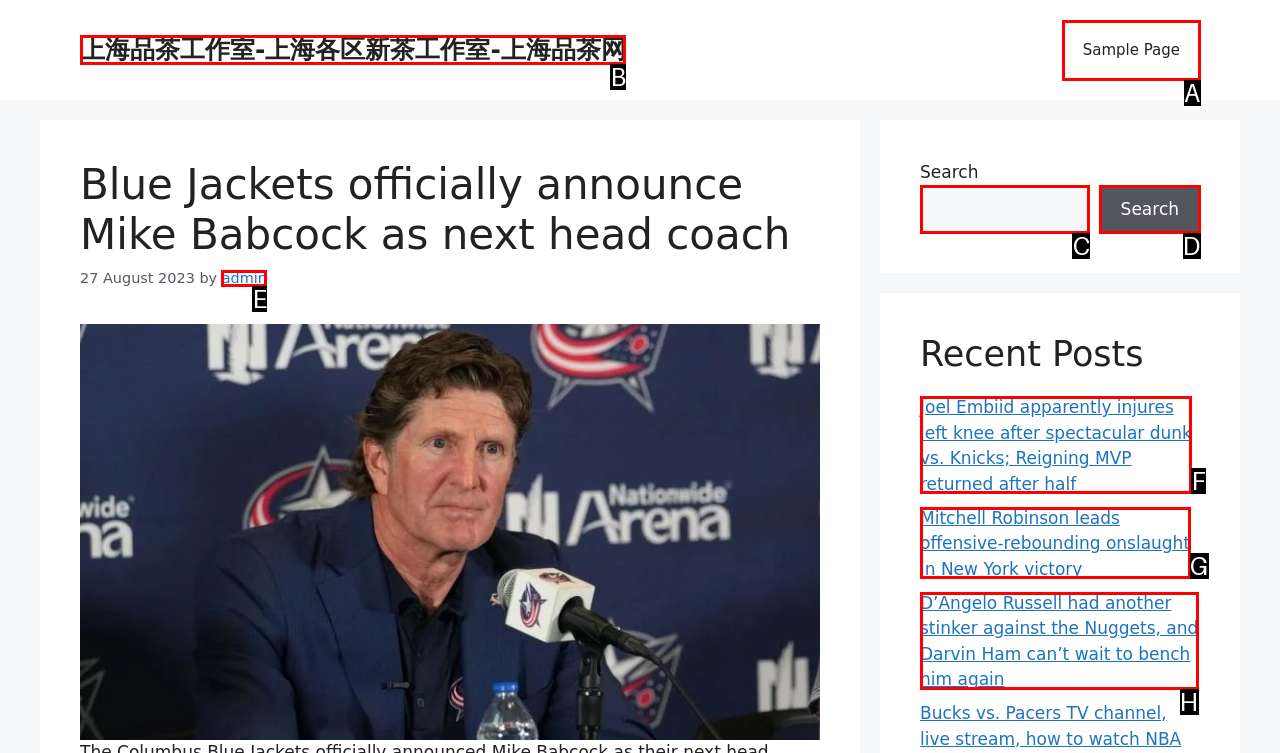Out of the given choices, which letter corresponds to the UI element required to Read the recent post about Joel Embiid? Answer with the letter.

F